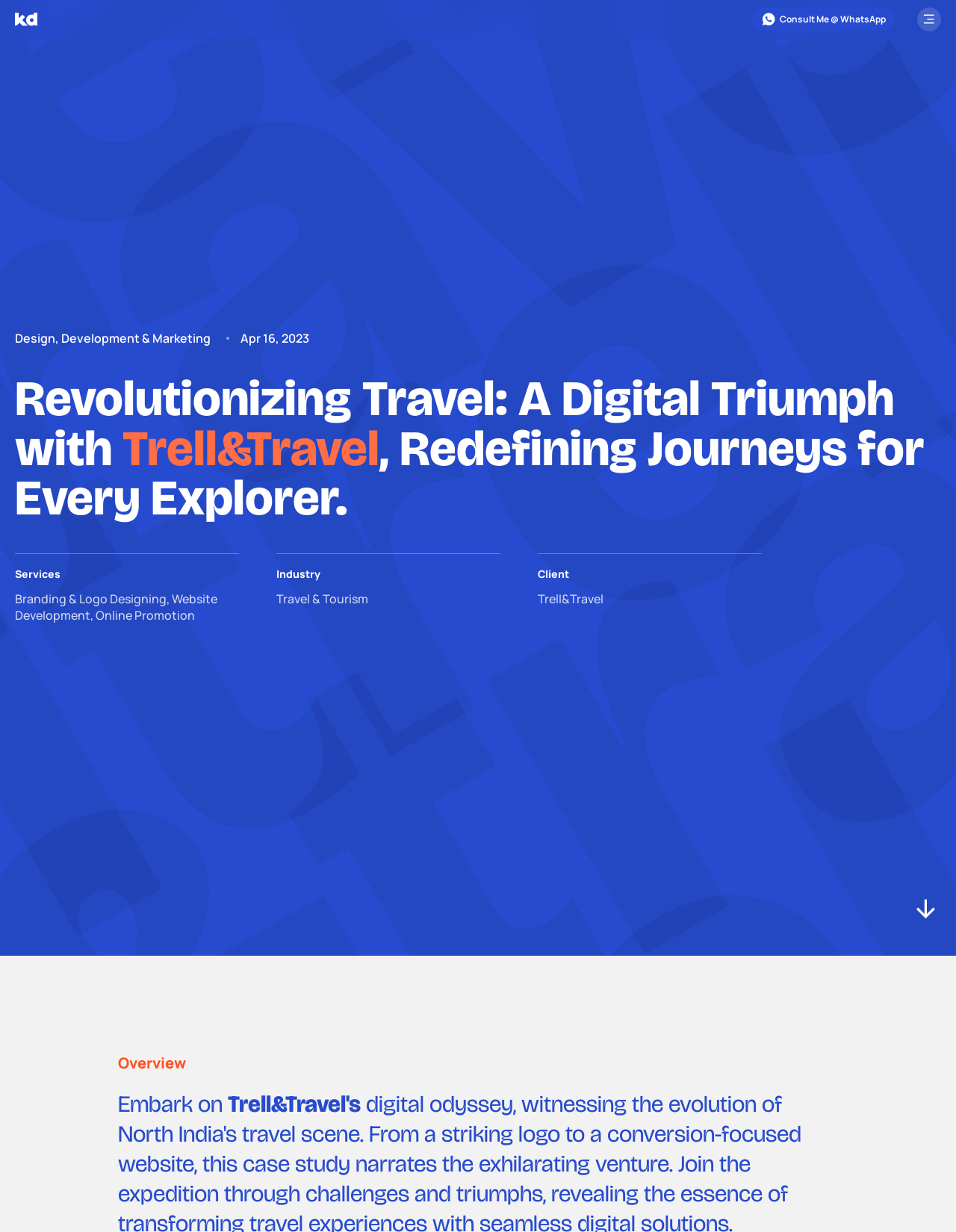Please determine the bounding box coordinates, formatted as (top-left x, top-left y, bottom-right x, bottom-right y), with all values as floating point numbers between 0 and 1. Identify the bounding box of the region described as: Consult Me @ WhatsApp

[0.787, 0.007, 0.936, 0.025]